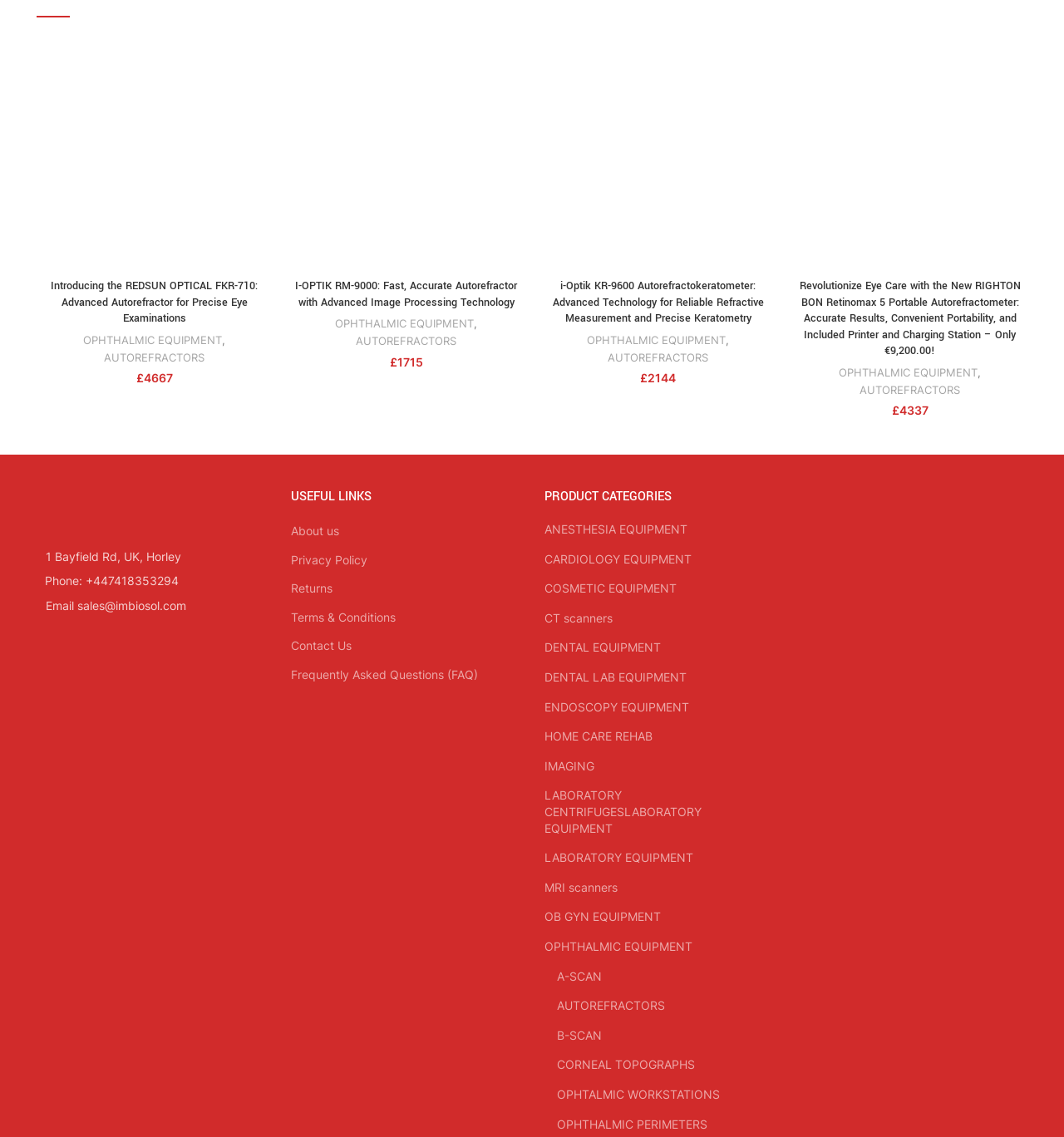Using details from the image, please answer the following question comprehensively:
What is the price of the 'Revolutionize Eye Care with the New RIGHTON BON Retinomax 5 Portable Autorefractometer'?

I found the price of the 'Revolutionize Eye Care with the New RIGHTON BON Retinomax 5 Portable Autorefractometer' by looking at the heading that describes the product, which includes the price at the end of the description.